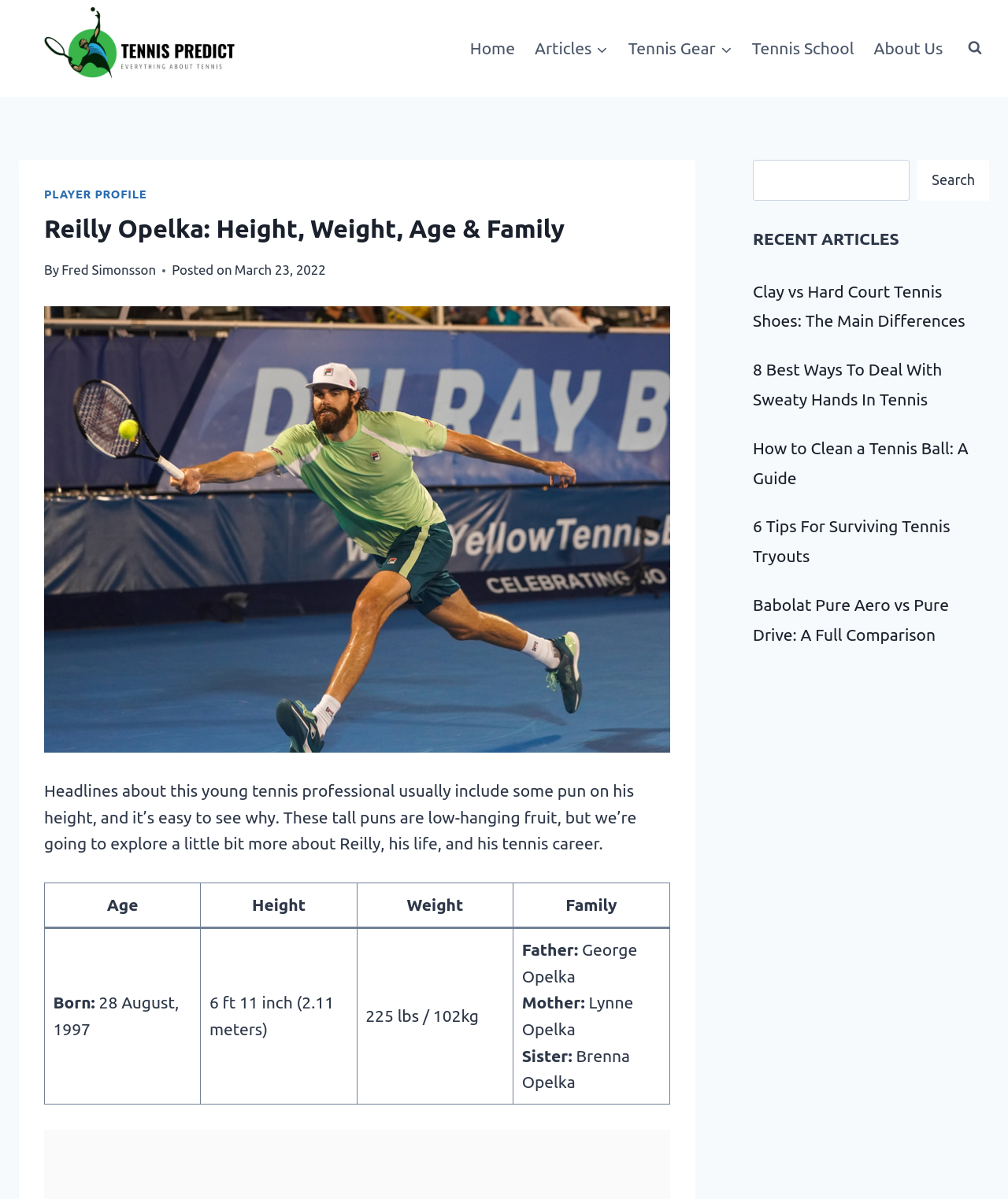Give an extensive and precise description of the webpage.

This webpage is about Reilly Opelka, a young tennis professional. At the top left corner, there is a link to "TennisPredict.com" accompanied by an image. Next to it, there is a primary navigation menu with links to "Home", "Articles", "Tennis Gear", "Tennis School", and "About Us". 

On the right side of the top section, there is a button to view a search form. Below the navigation menu, there is a header section with a link to "PLAYER PROFILE" and a heading that reads "Reilly Opelka: Height, Weight, Age & Family". The author's name, "Fred Simonsson", is mentioned, along with the date "March 23, 2022". 

There are two figures, likely images, on the page. The first one is above a paragraph of text that introduces Reilly Opelka and his tennis career. The text mentions that headlines about him often include puns about his height. 

Below the introductory text, there is a table with information about Reilly Opelka's age, height, weight, and family. The table has two rows, with the first row containing the column headers and the second row containing the corresponding data. 

On the right side of the page, there is a search box with a button to submit the search query. Below the search box, there is a section titled "RECENT ARTICLES" with five links to different articles about tennis, including "Clay vs Hard Court Tennis Shoes: The Main Differences", "8 Best Ways To Deal With Sweaty Hands In Tennis", and "Babolat Pure Aero vs Pure Drive: A Full Comparison".